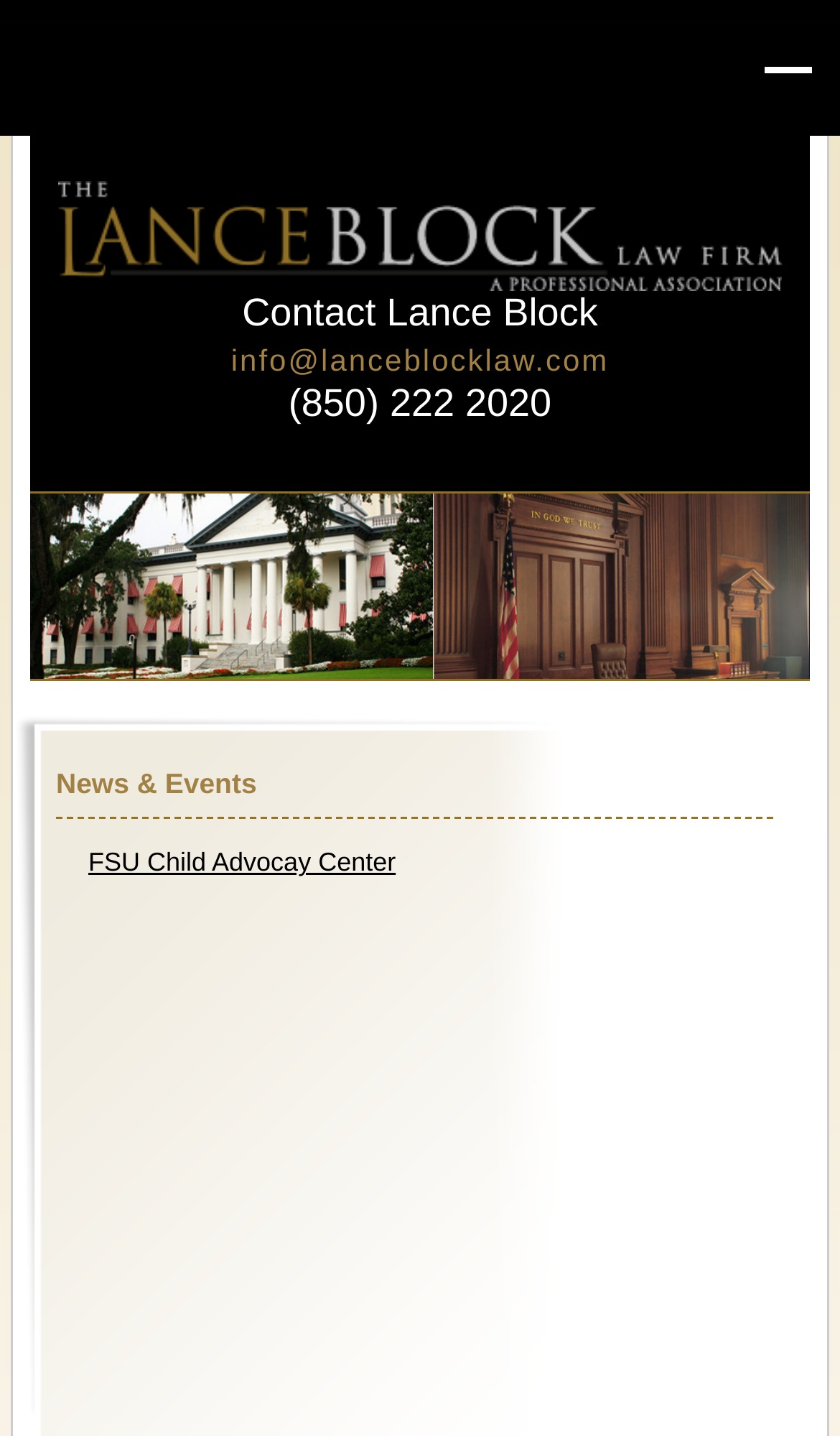What is the name of the law firm? Refer to the image and provide a one-word or short phrase answer.

Lance Block Law